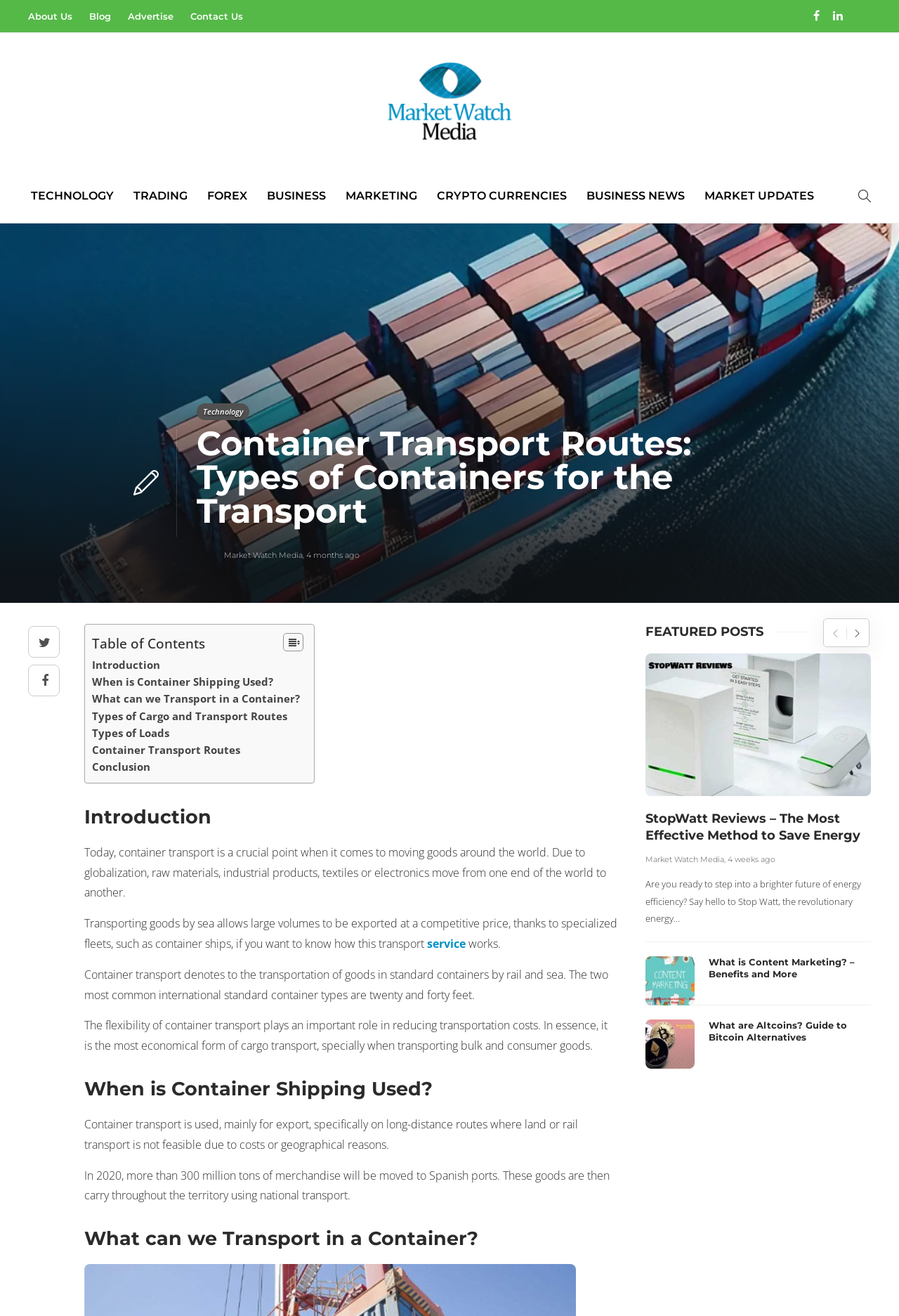What is the name of the media company mentioned on this webpage?
Please utilize the information in the image to give a detailed response to the question.

I found the name 'Market Watch Media' mentioned multiple times on the webpage, including in the links and headings. It appears to be a media company that provides information and news related to business, technology, and markets.